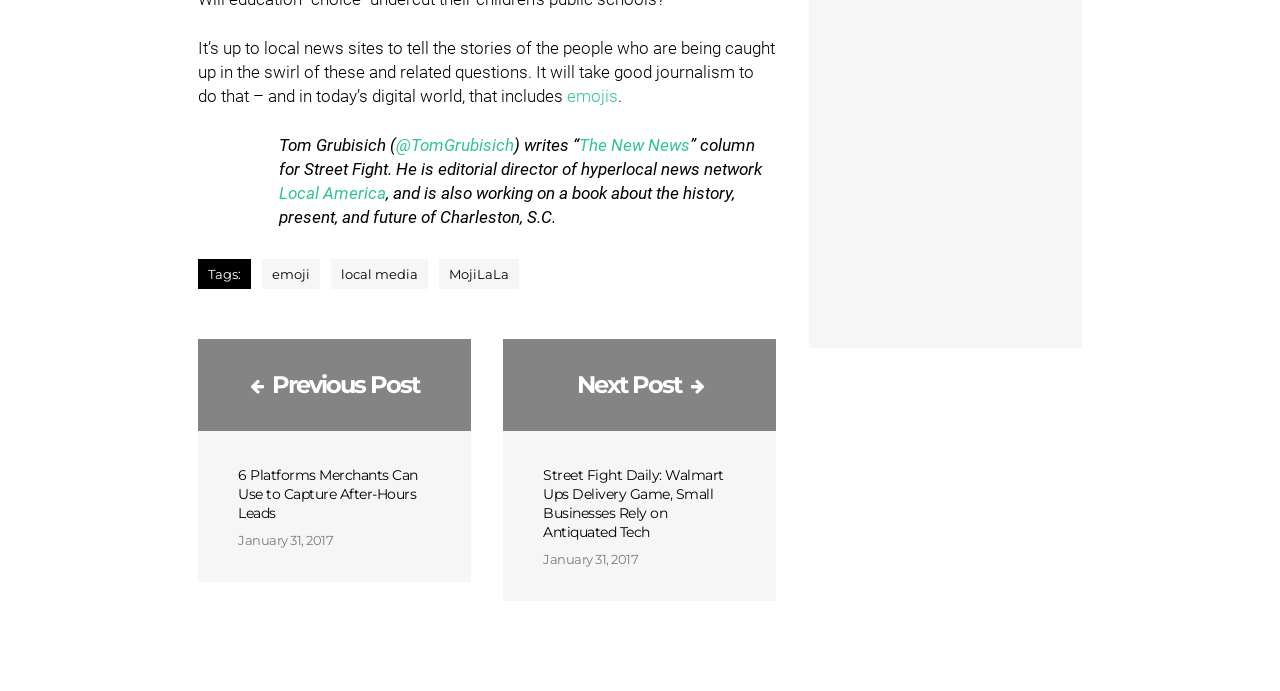What is the purpose of the website?
Craft a detailed and extensive response to the question.

The purpose of the website appears to be related to news and journalism, as indicated by the text 'It’s up to local news sites to tell the stories...' which is a static text element with bounding box coordinates [0.155, 0.056, 0.605, 0.154].